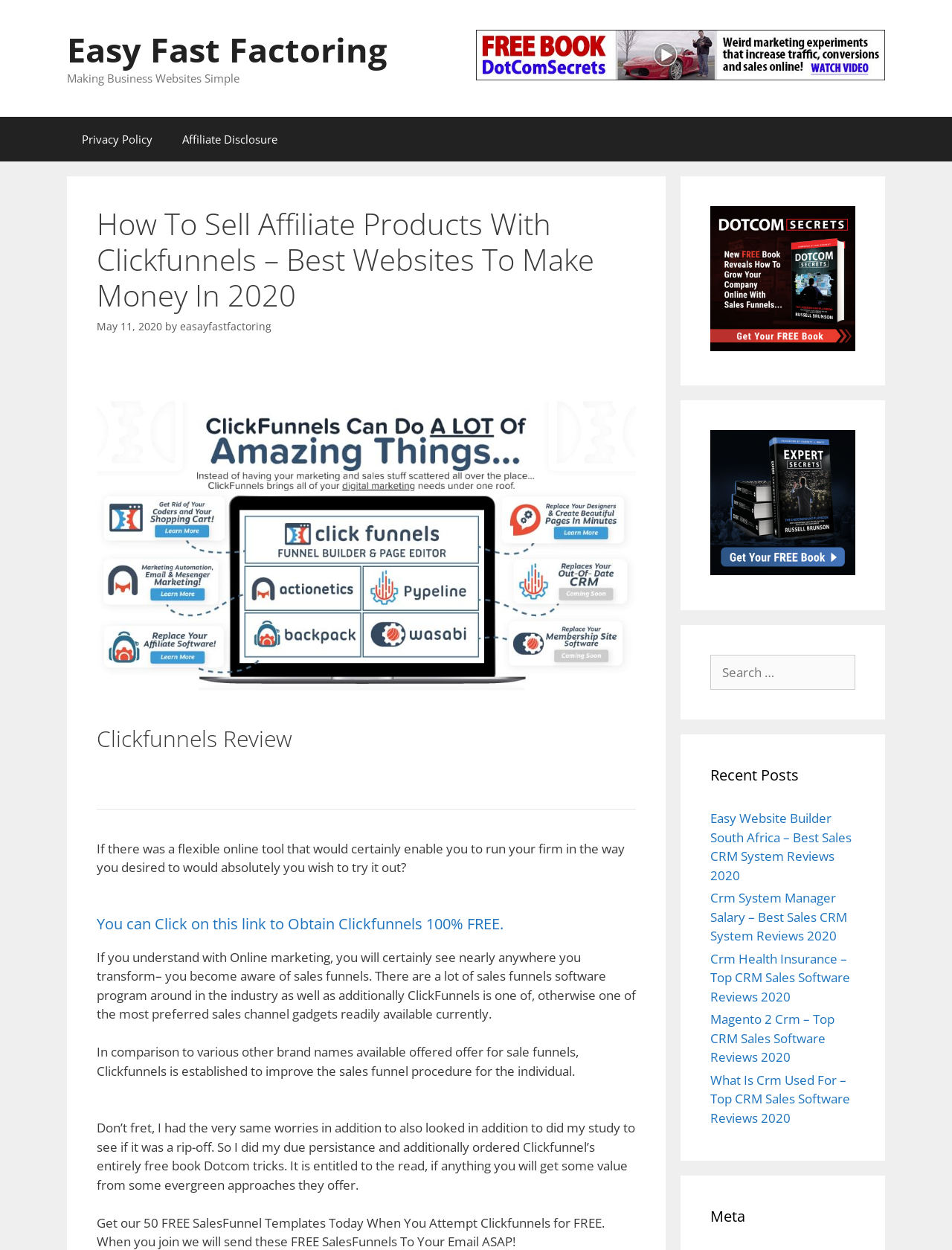Pinpoint the bounding box coordinates of the clickable element to carry out the following instruction: "Click on the 'Easy Fast Factoring' link."

[0.07, 0.021, 0.406, 0.058]